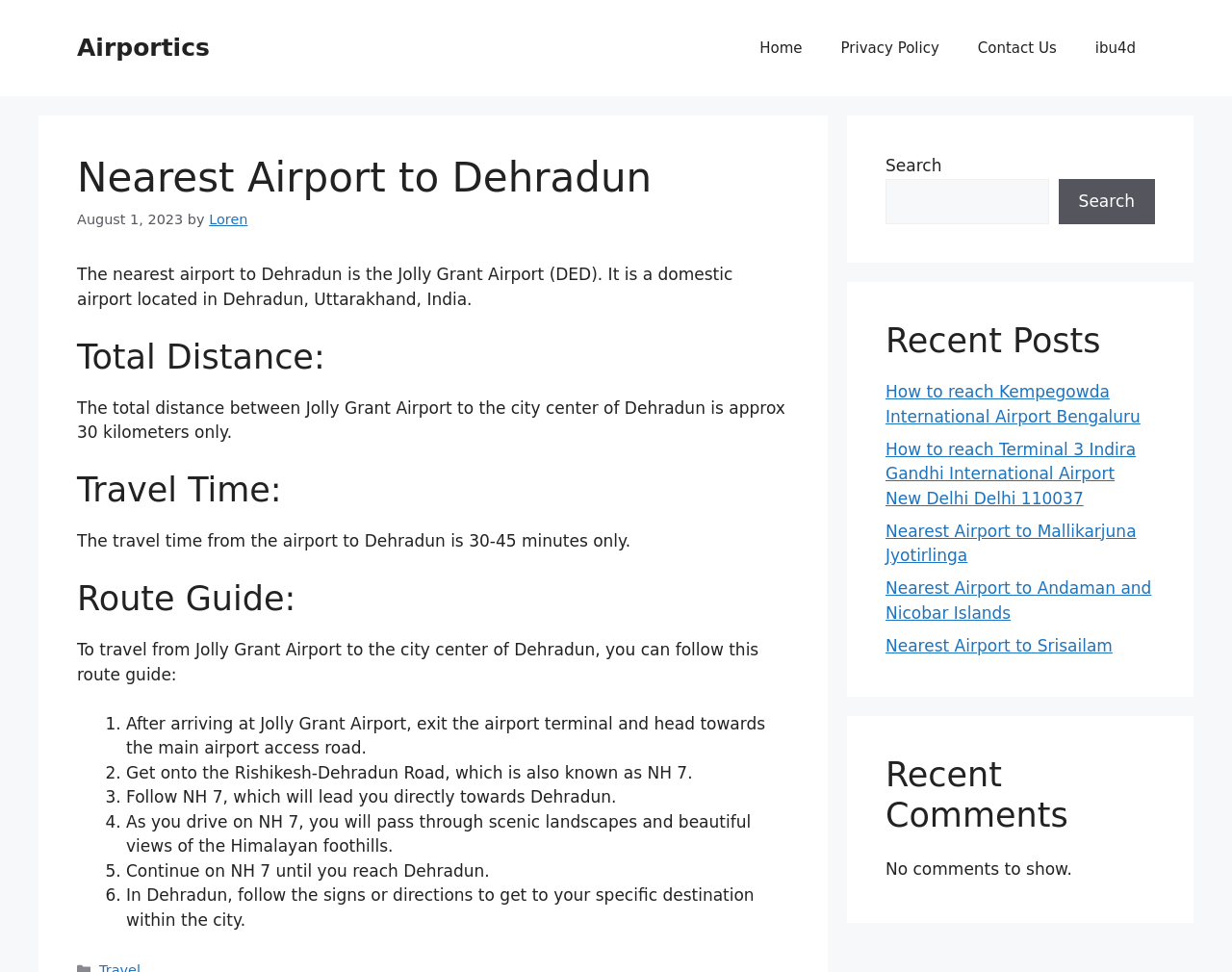Identify the bounding box coordinates for the UI element mentioned here: "Nearest Airport to Srisailam". Provide the coordinates as four float values between 0 and 1, i.e., [left, top, right, bottom].

[0.719, 0.654, 0.903, 0.674]